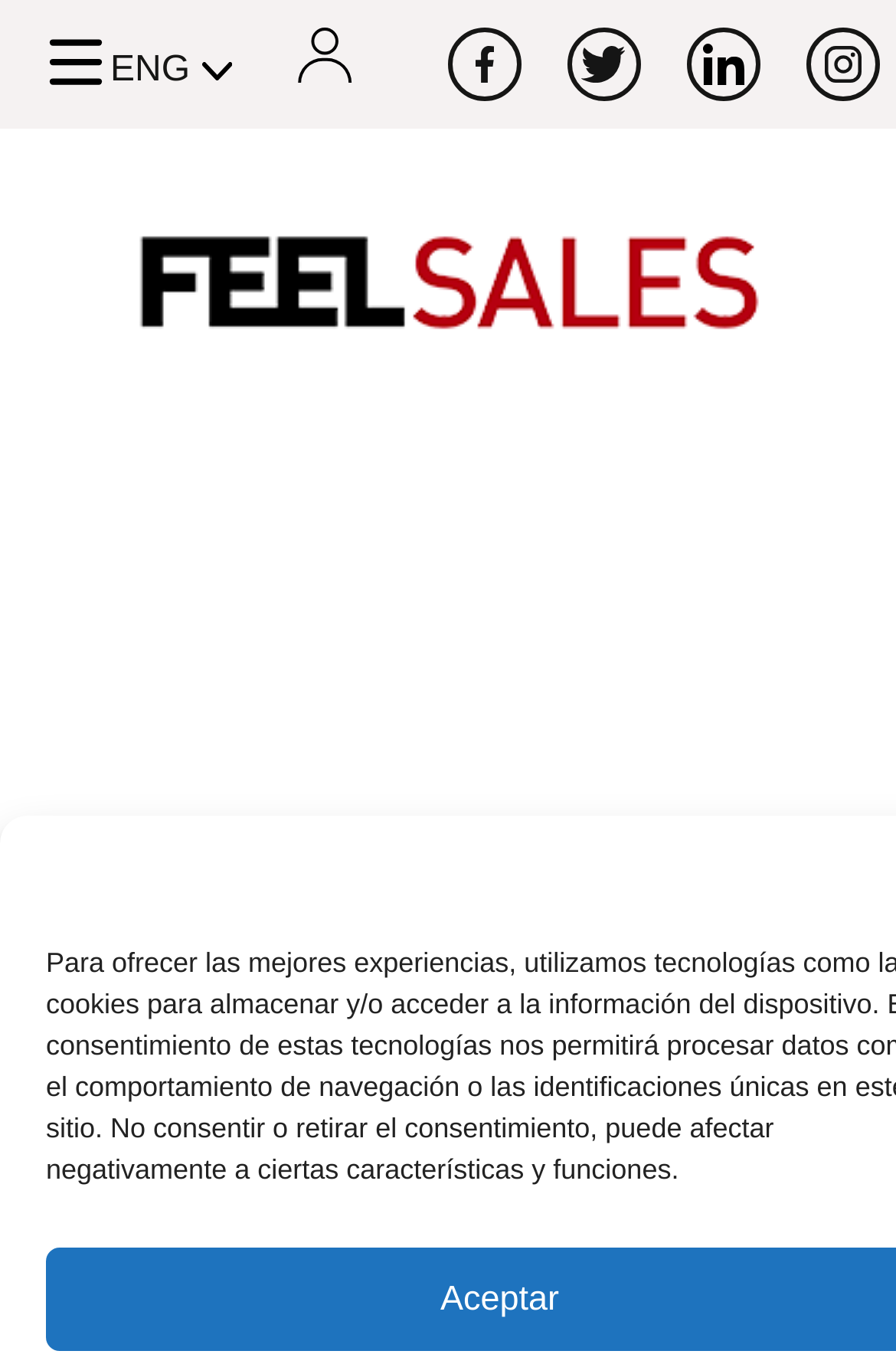Identify the bounding box for the UI element specified in this description: "Instagram". The coordinates must be four float numbers between 0 and 1, formatted as [left, top, right, bottom].

[0.899, 0.02, 0.982, 0.074]